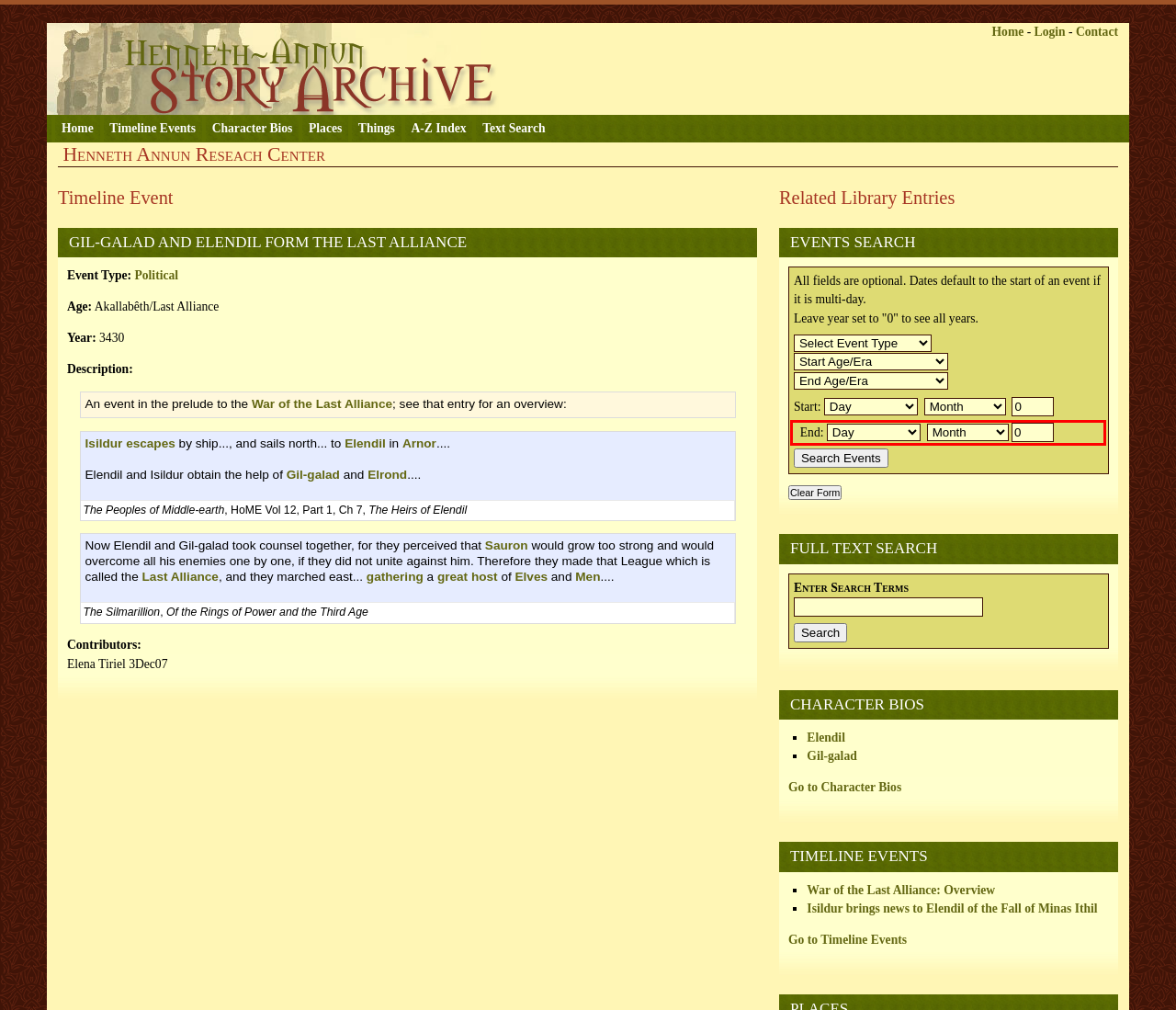Please analyze the provided webpage screenshot and perform OCR to extract the text content from the red rectangle bounding box.

End: Day Pre Month 01 02 03 04 05 06 07 08 09 10 11 12 13 14 15 16 17 18 19 20 21 22 23 24 25 26 27 28 29 30 Post Month 1 Post Month 2 Month January February March April May June July August September October November December